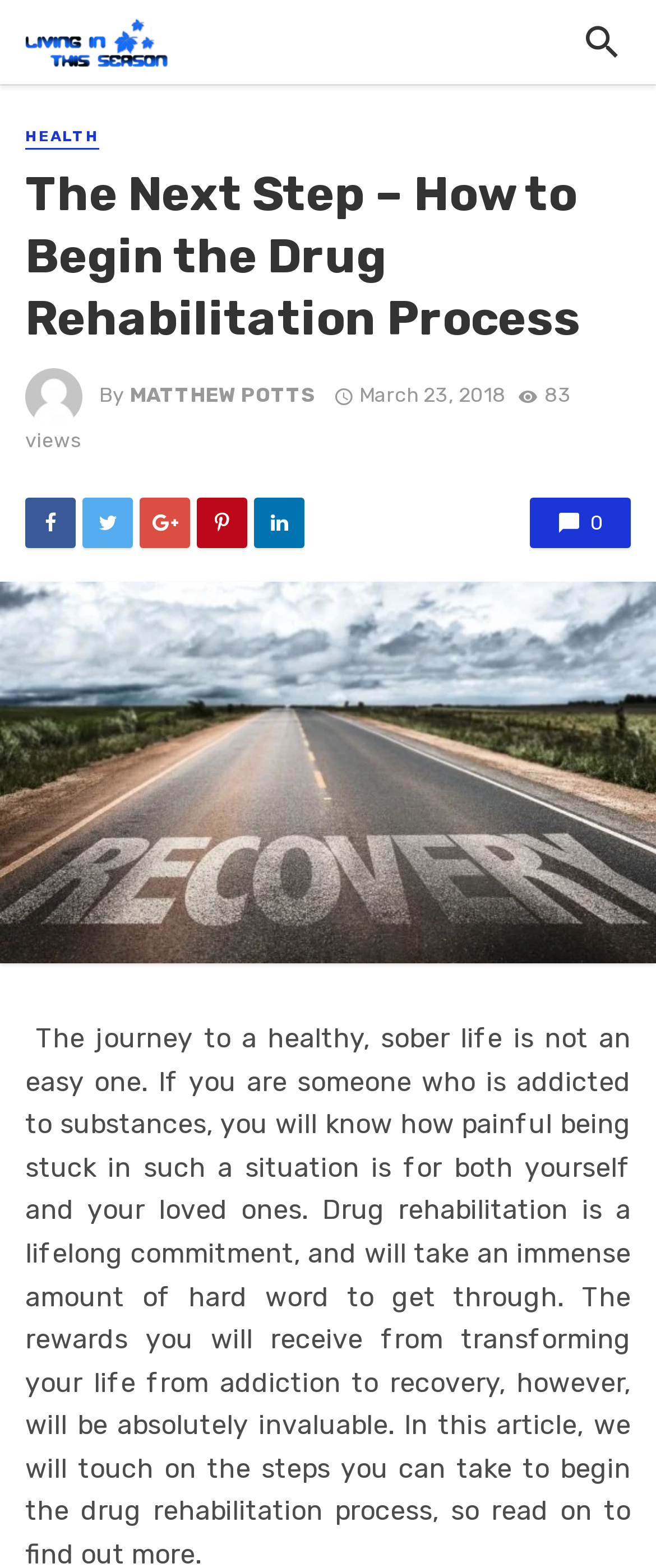Identify and provide the bounding box coordinates of the UI element described: "Search". The coordinates should be formatted as [left, top, right, bottom], with each number being a float between 0 and 1.

[0.874, 0.0, 0.962, 0.054]